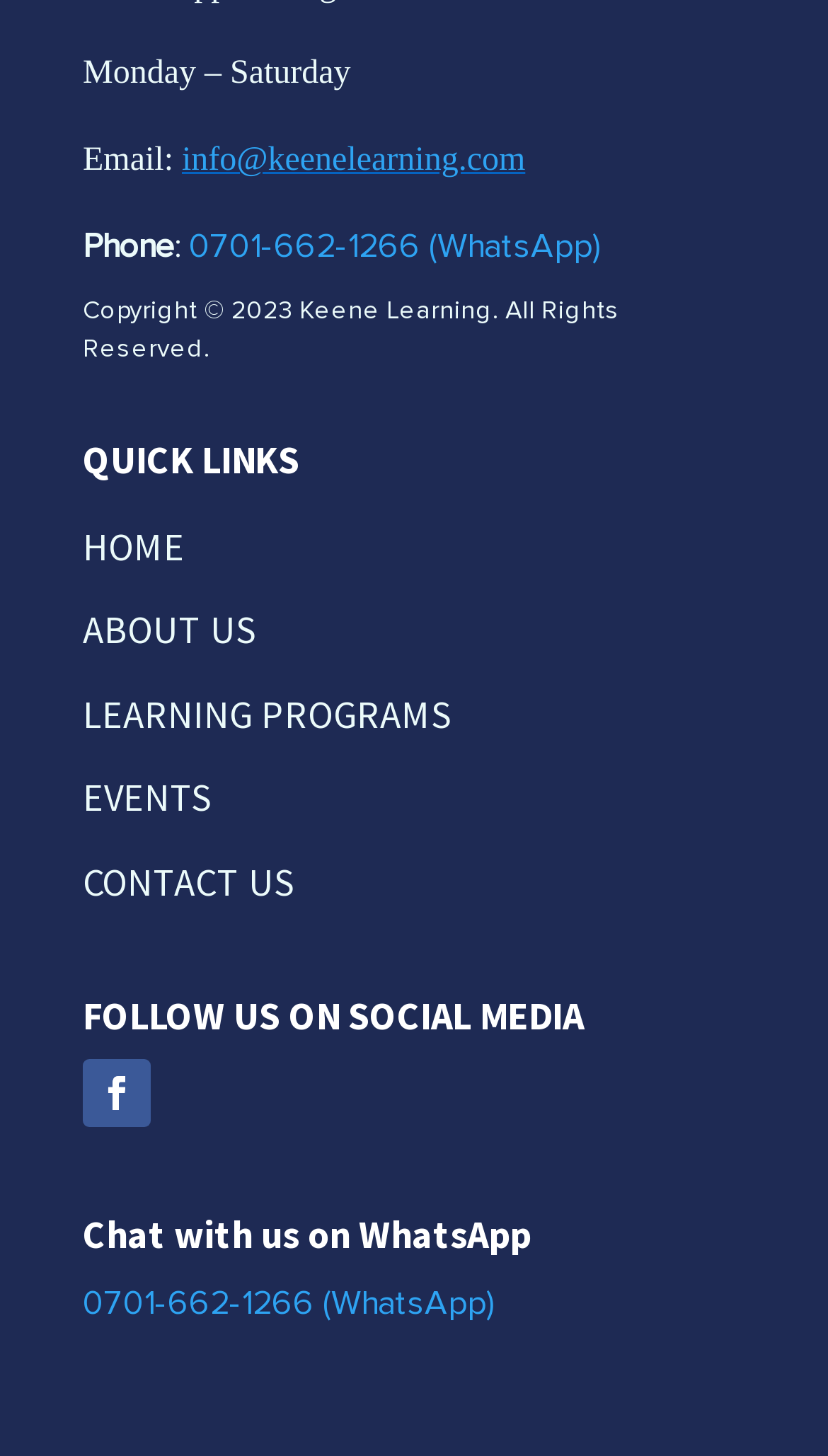Determine the bounding box coordinates for the area you should click to complete the following instruction: "Learn about the learning programs".

[0.1, 0.474, 0.544, 0.507]